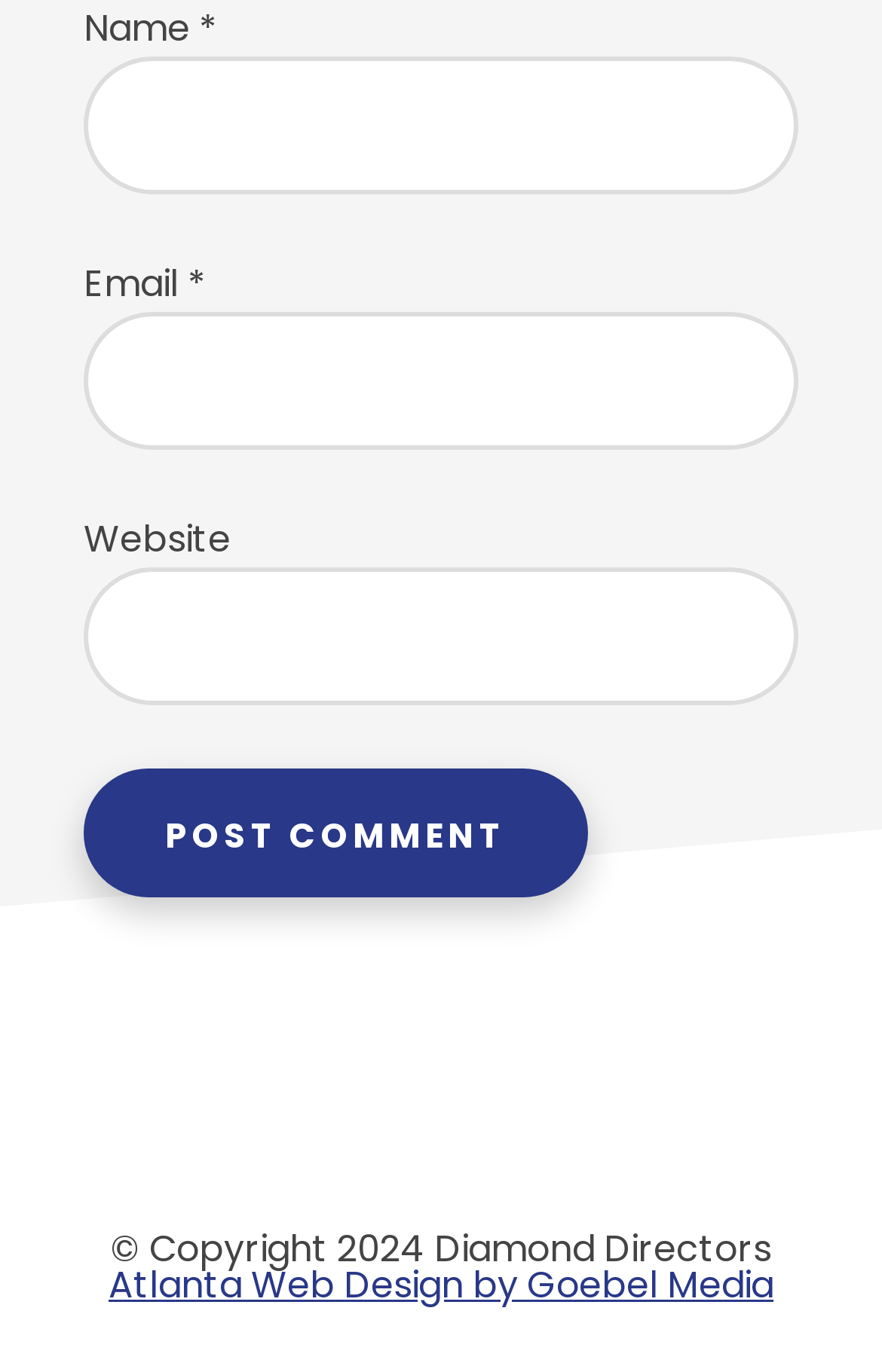Who designed the website?
We need a detailed and exhaustive answer to the question. Please elaborate.

The website was designed by Goebel Media, as indicated by the link at the bottom of the page with the text 'Atlanta Web Design by Goebel Media'.